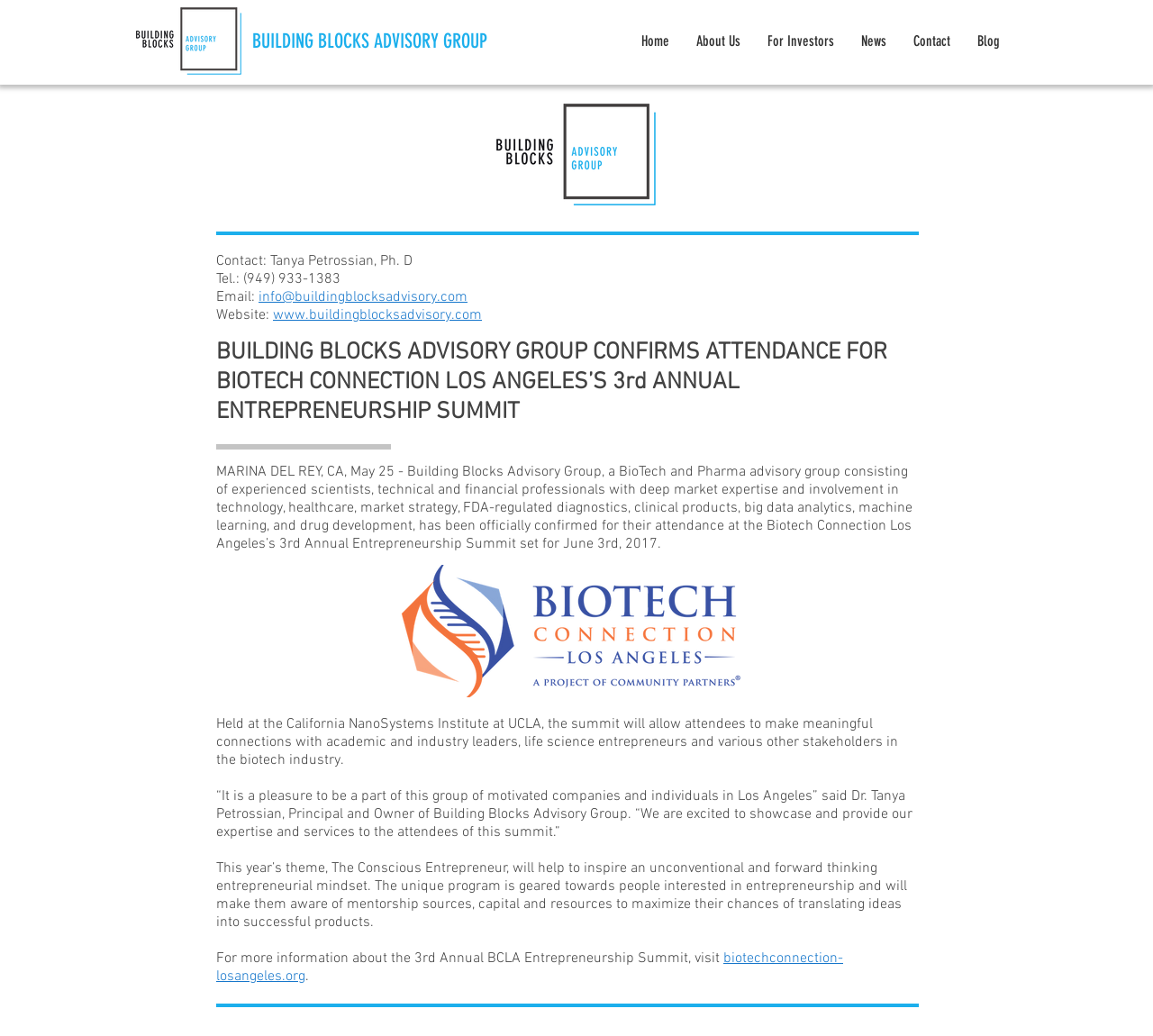Please find the bounding box coordinates of the element that you should click to achieve the following instruction: "visit the blog". The coordinates should be presented as four float numbers between 0 and 1: [left, top, right, bottom].

[0.836, 0.027, 0.879, 0.053]